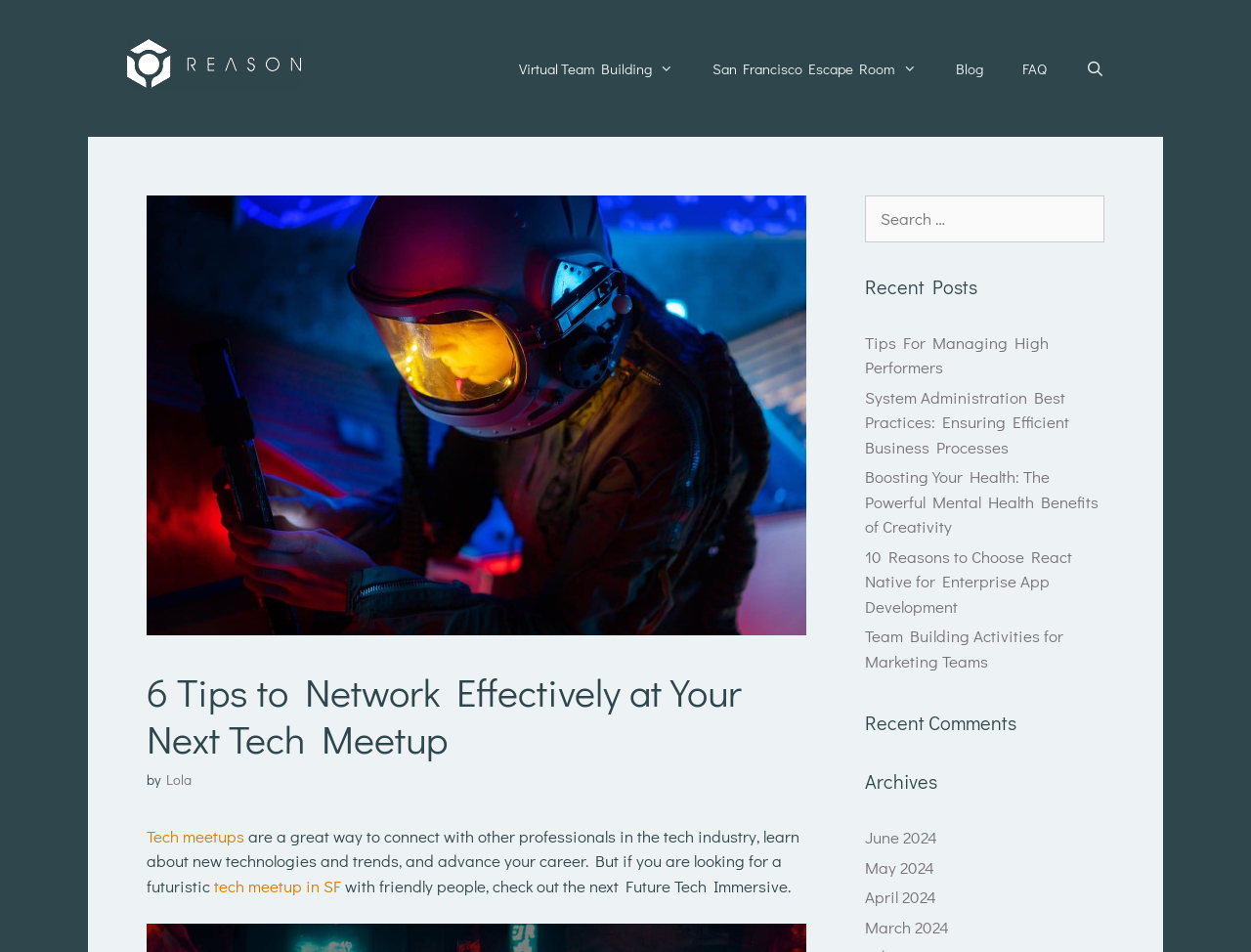Refer to the screenshot and give an in-depth answer to this question: What is the topic of the main article?

The main article on the webpage has a heading that says '6 Tips to Network Effectively at Your Next Tech Meetup', which suggests that the topic of the article is about networking at tech meetups.